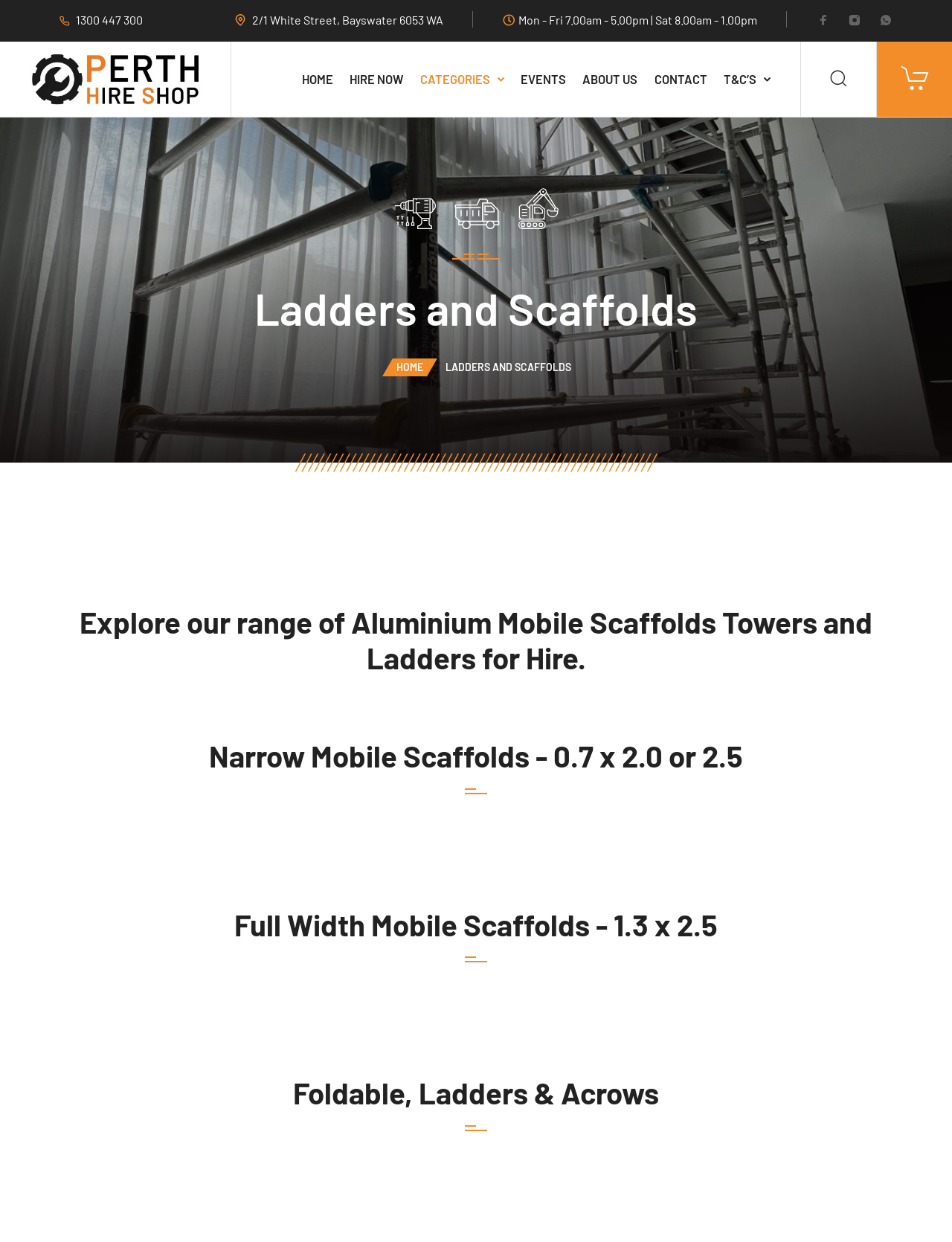Convey a detailed summary of the webpage, mentioning all key elements.

The webpage appears to be a hire shop for ladders and scaffolds, specifically in Perth. At the top left, there is a phone number "1300 447 300" and an address "2/1 White Street, Bayswater 6053 WA" followed by business hours "Mon - Fri 7.00am - 5.00pm | Sat 8.00am - 1.00pm". On the top right, there are social media links to Facebook, Instagram, and Whatsapp.

Below the top section, there is a logo "Perth Hire Shop" with an image, and a navigation menu with links to "HOME", "HIRE NOW", "CATEGORIES", "EVENTS", "ABOUT US", "CONTACT", and "T&C’S". A search button and a cart link are located at the far right.

The main content of the webpage features a large image of a mobile scaffold hire at the top, followed by a heading "Ladders and Scaffolds" and a subheading "Explore our range of Aluminium Mobile Scaffolds Towers and Ladders for Hire." Below this, there are three sections describing different types of scaffolds: "Narrow Mobile Scaffolds - 0.7 x 2.0 or 2.5", "Full Width Mobile Scaffolds - 1.3 x 2.5", and "Foldable, Ladders & Acrows". There are two smaller images on the page, one above the navigation menu and another below the main content.